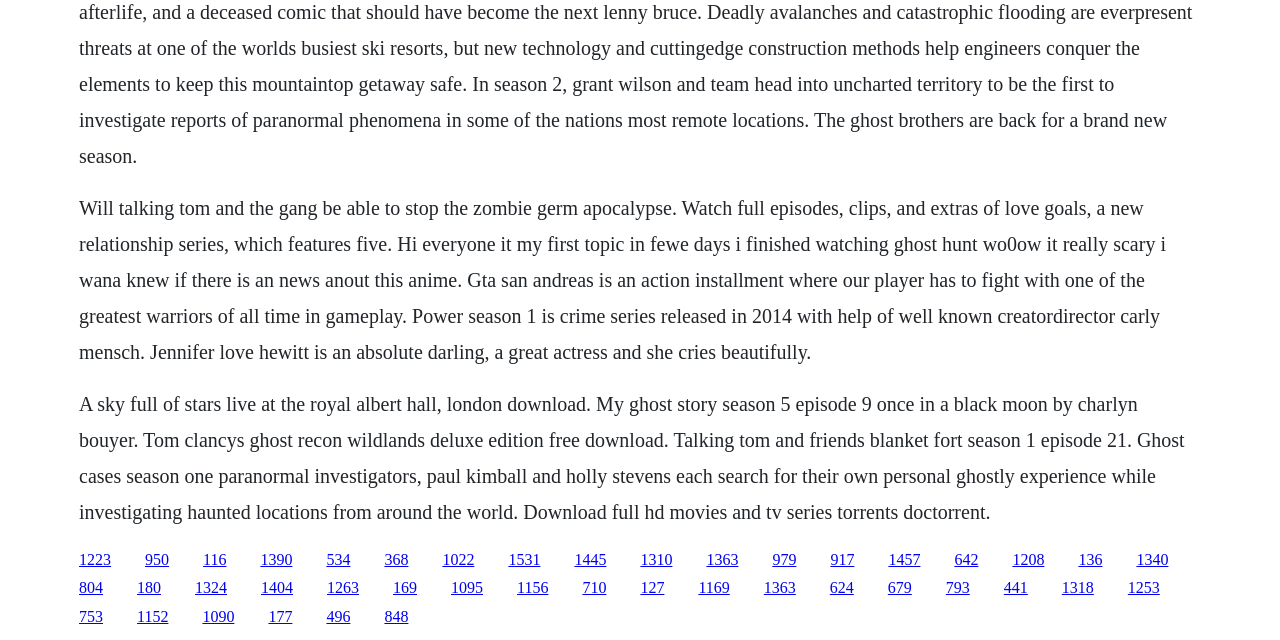Provide a one-word or one-phrase answer to the question:
How many links are present on the webpage?

40